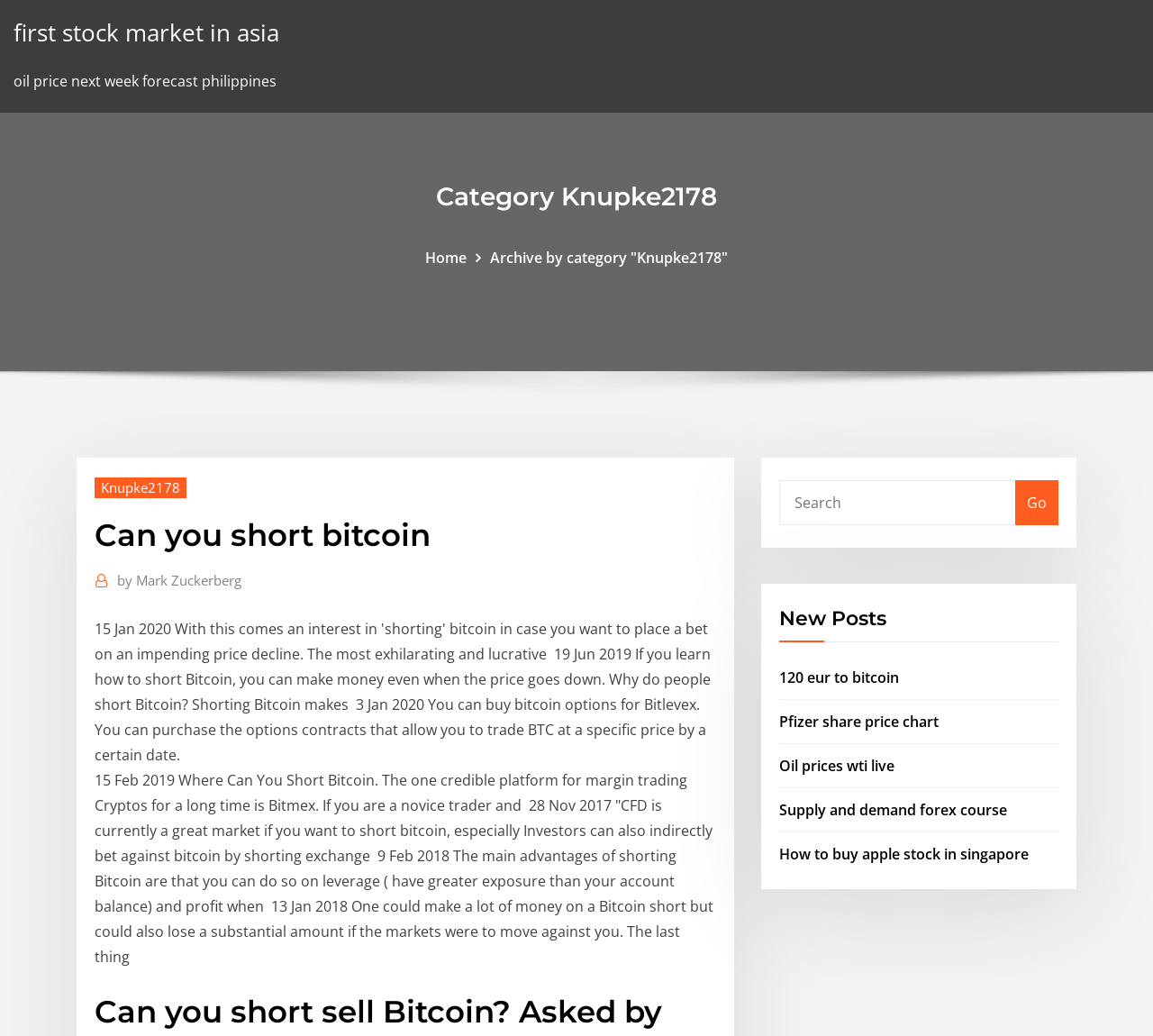Determine the bounding box coordinates of the region to click in order to accomplish the following instruction: "View the post about oil price next week forecast philippines". Provide the coordinates as four float numbers between 0 and 1, specifically [left, top, right, bottom].

[0.012, 0.068, 0.24, 0.088]